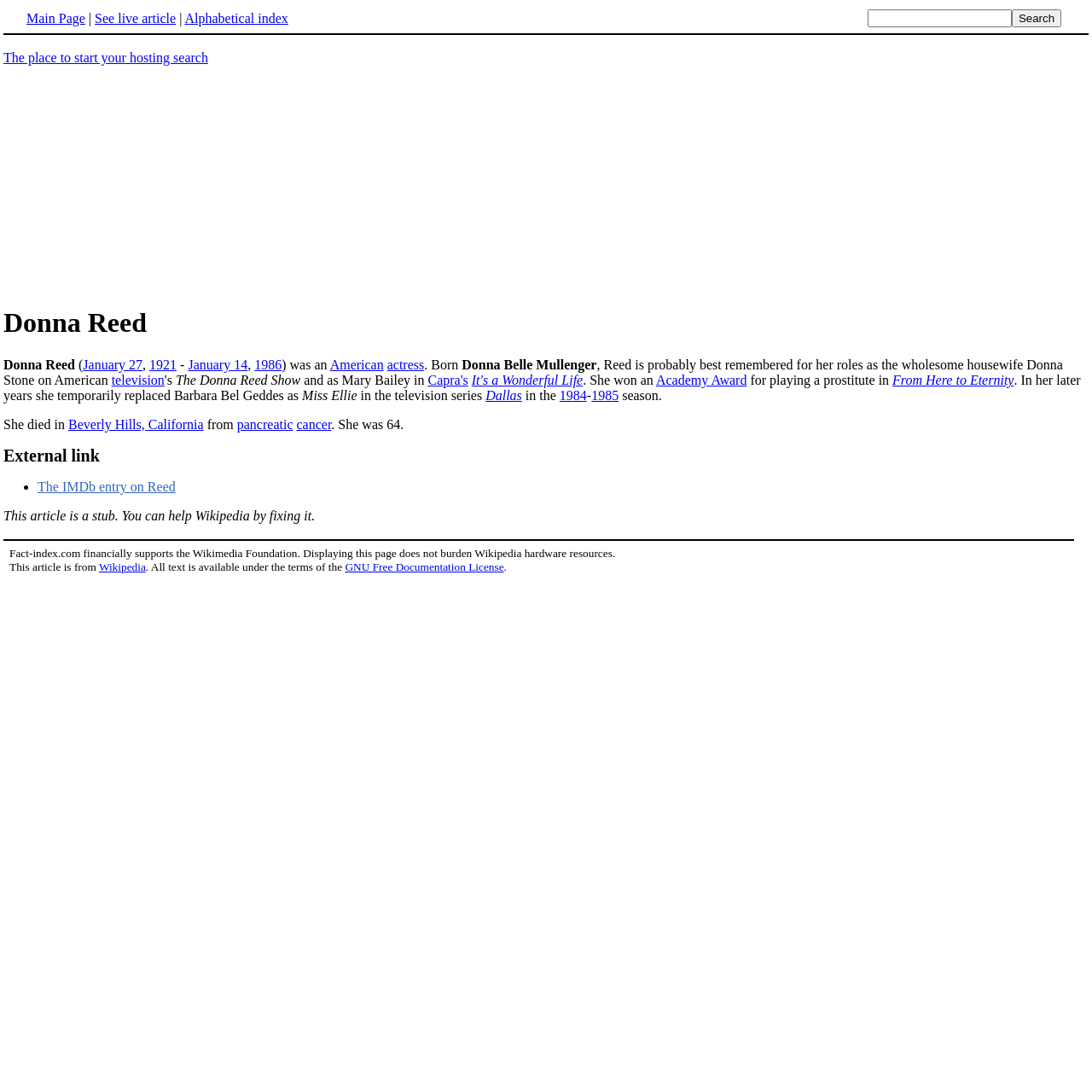Provide a comprehensive caption for the webpage.

The webpage is about Donna Reed, an American actress. At the top, there is a table with three cells, containing links to "Main Page", "See live article", and "Alphabetical index" on the left, and a search box with a "Search" button on the right. Below this table, there is an advertisement iframe.

The main content of the page starts with a heading "Donna Reed" followed by a brief description of her birth and death dates. The text then describes her career, mentioning her roles in "The Donna Reed Show" and "It's a Wonderful Life", and her Academy Award win for "From Here to Eternity". Additionally, it mentions her temporary replacement of Barbara Bel Geddes as "Miss Ellie" in the television series "Dallas".

The page also includes a section about her death, stating that she died in Beverly Hills, California, from pancreatic cancer at the age of 64.

Further down, there is a heading "External link" followed by a list containing a link to her IMDb entry. Below this, there is a message indicating that the article is a stub and needs to be fixed.

At the very bottom, there is a table with a single cell containing a message about Fact-index.com financially supporting the Wikimedia Foundation, and a link to Wikipedia and the GNU Free Documentation License.